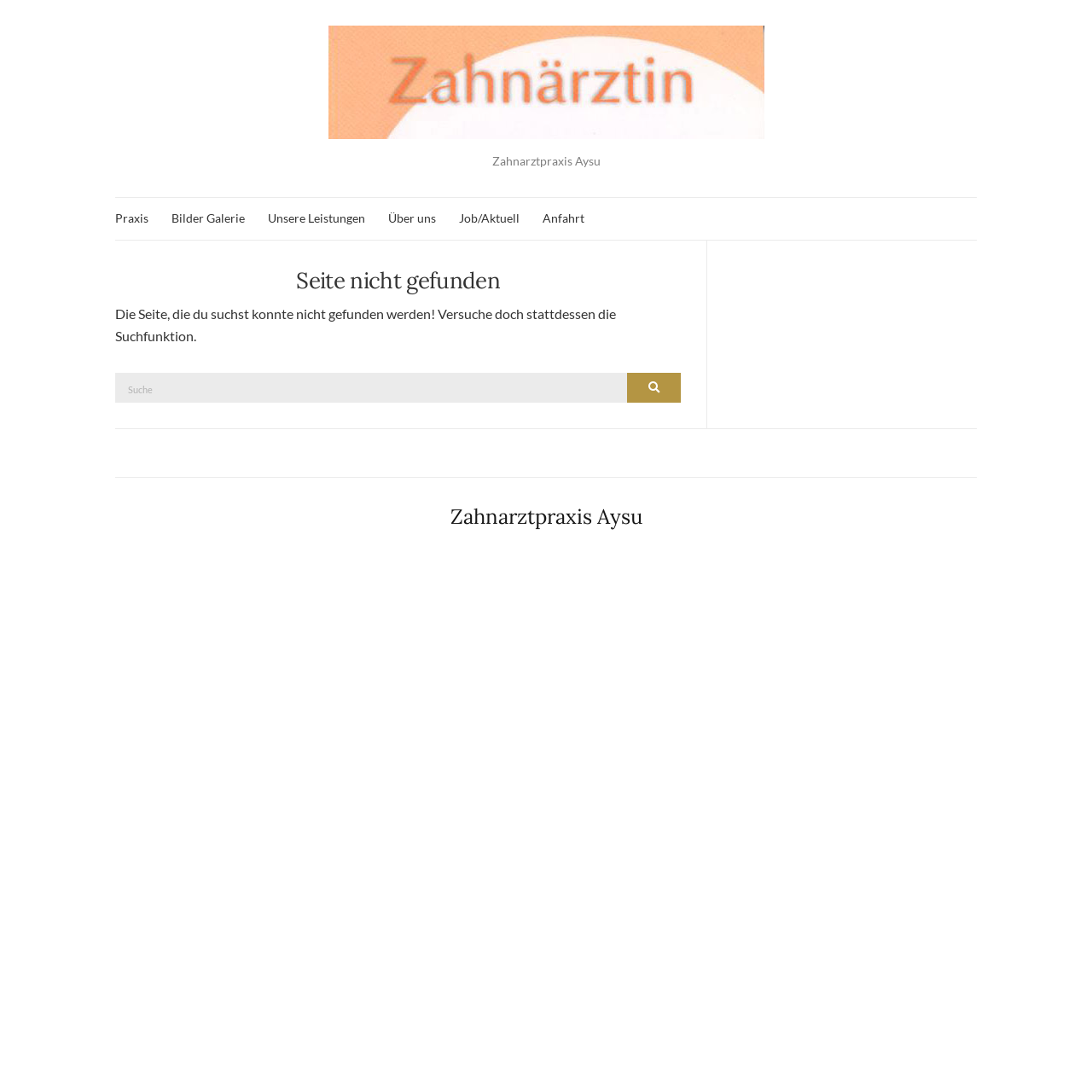Offer a comprehensive description of the webpage’s content and structure.

This webpage is about Zahnarztpraxis Aysu, a dental practice. At the top, there is a logo of the practice, accompanied by a link to the practice's homepage. Below the logo, there is a navigation menu with six links: Praxis, Bilder Galerie, Unsere Leistungen, Über uns, Job/Aktuell, and Anfahrt.

The main content of the page is an error message, indicating that the page the user was looking for could not be found. The error message is headed by a large title "Seite nicht gefunden" (Page not found). Below the title, there is a paragraph of text explaining that the page could not be found and suggesting the use of the search function instead.

To the right of the error message, there is a search box with a label "Suche nach:" (Search for:) and a text input field. Next to the text input field, there is a search button with a magnifying glass icon.

At the bottom of the page, there is a footer section with a heading "Zahnarztpraxis Aysu" and a link to the practice's homepage.